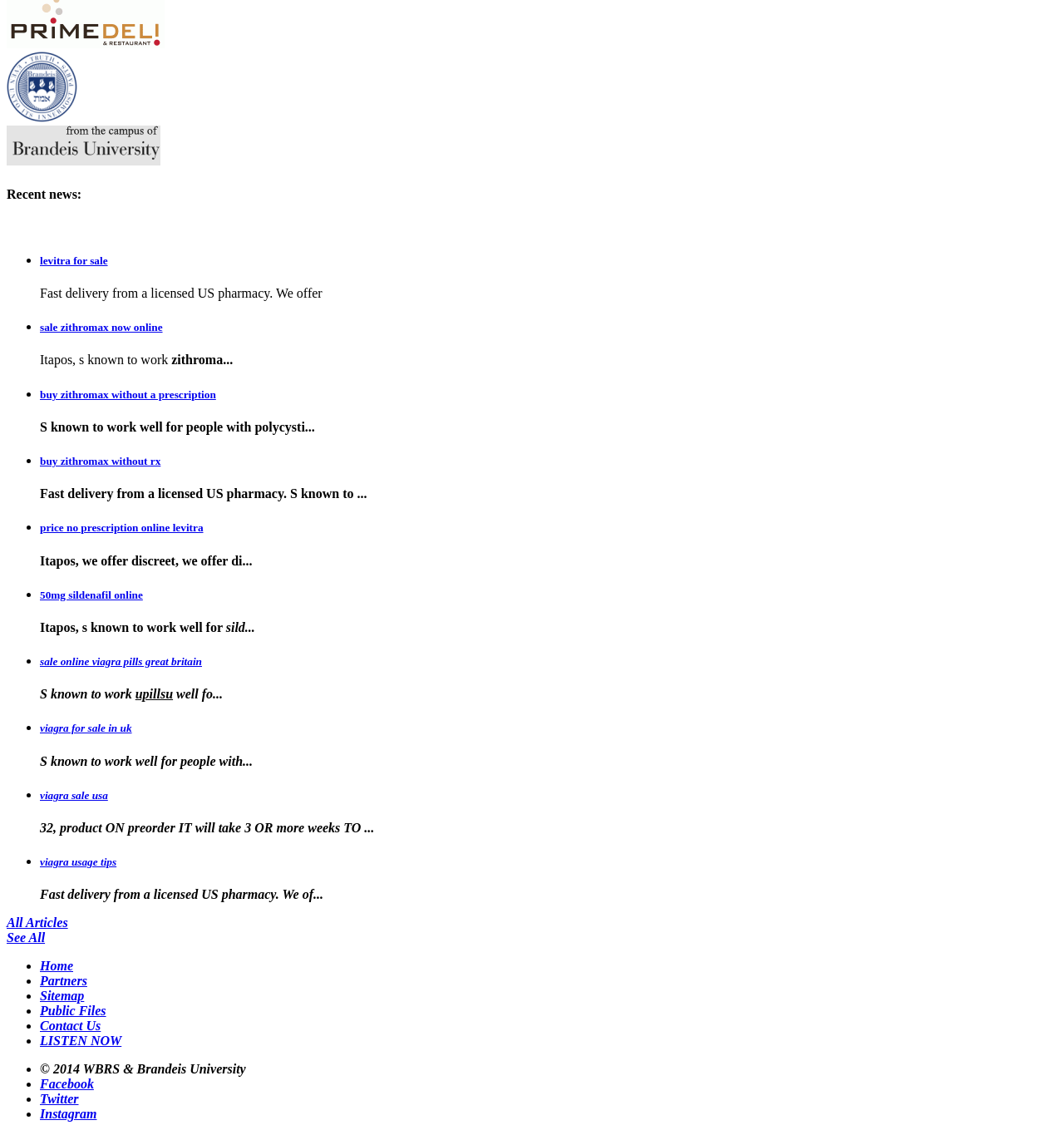Please identify the bounding box coordinates of the region to click in order to complete the task: "Click on 'levitra for sale'". The coordinates must be four float numbers between 0 and 1, specified as [left, top, right, bottom].

[0.038, 0.224, 0.101, 0.235]